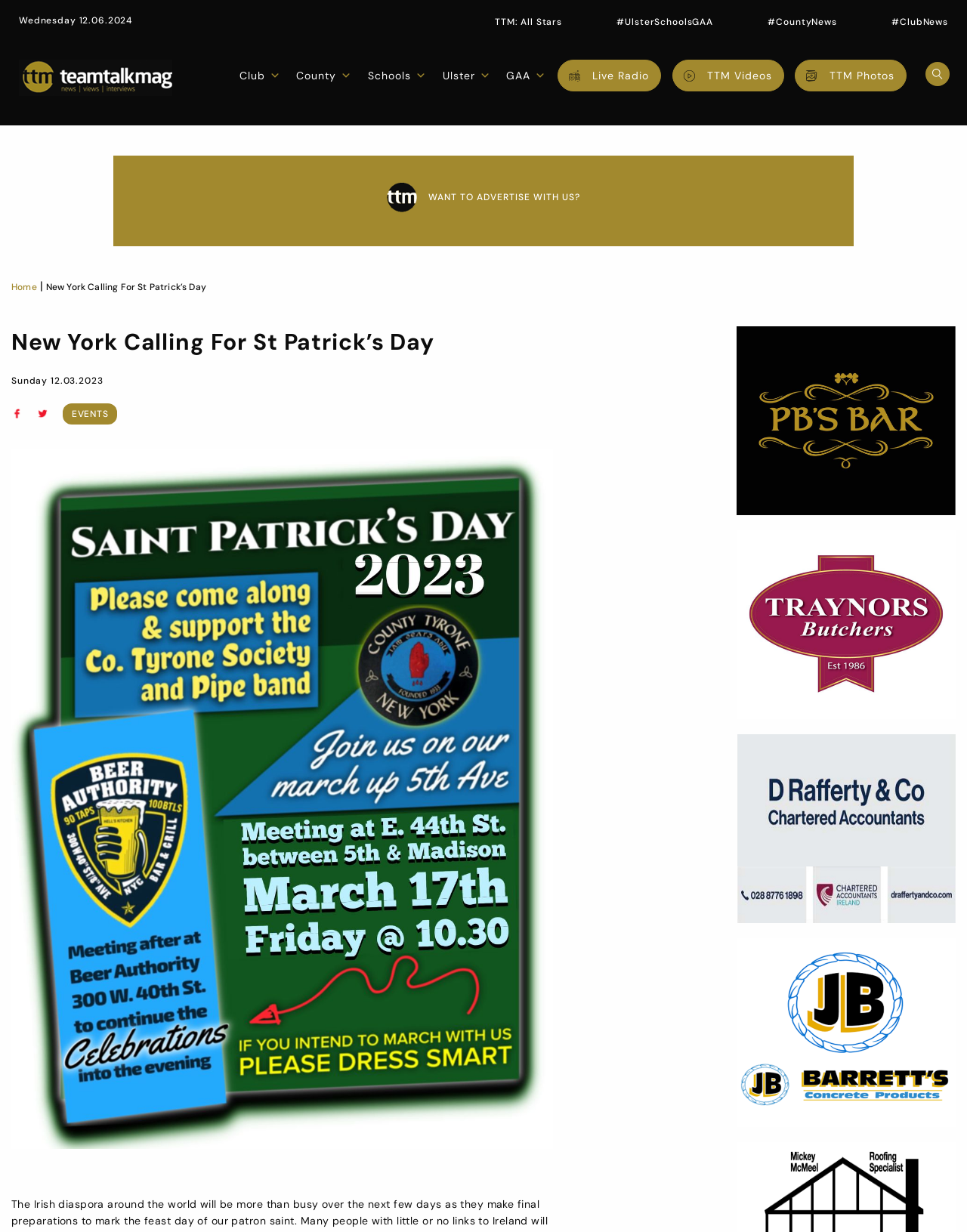Explain the webpage's layout and main content in detail.

The webpage appears to be a news or magazine website, specifically focused on Irish news and events. At the top of the page, there is a date displayed, "Wednesday 12.06.2024", followed by a row of links to various categories, including "TTM: All Stars", "#UlsterSchoolsGAA", "#CountyNews", and "#ClubNews". 

Below this, there is a logo for "TeamTalk Mag" accompanied by a link to the website's homepage. To the right of the logo, there are several links to different sections of the website, including "Club", "County", "Schools", "Ulster", and "GAA", each with a dropdown menu. 

Further down the page, there are links to "Live Radio", "TTM Videos", and "TTM Photos". In the top-right corner, there is a search bar with a magnifying glass icon. 

The main content of the page appears to be an article titled "New York Calling For St Patrick’s Day", with a heading and a brief summary. The article is accompanied by a large image that takes up most of the page. 

In the bottom-left corner, there is an advertisement with a heading "WANT TO ADVERTISE WITH US?" and a smaller image. There are also several links to other pages on the website, including "Home" and "Team Talk Mag".